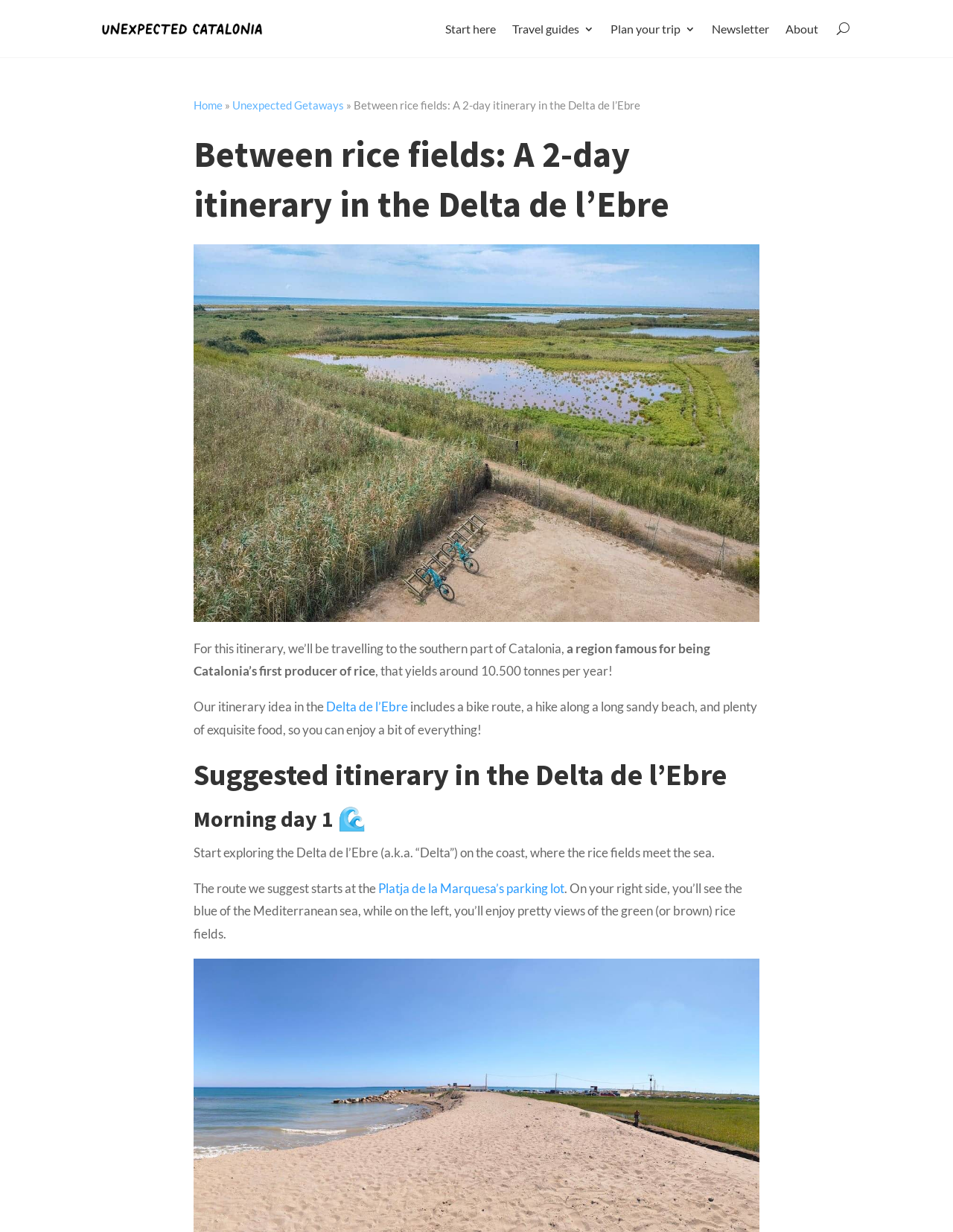Reply to the question with a single word or phrase:
What is the name of the lookout mentioned on the webpage?

La Llacuna